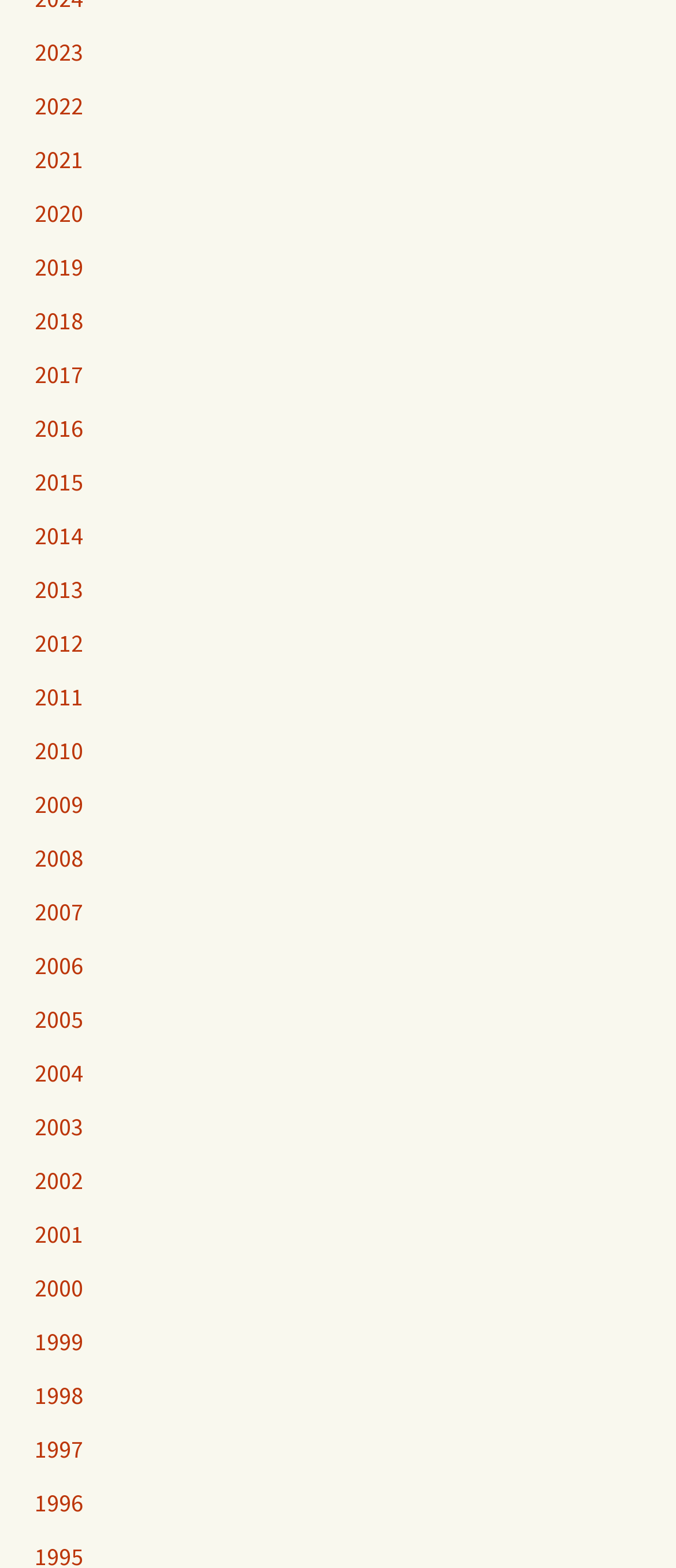What is the year located at the top of the list?
Please answer the question with a single word or phrase, referencing the image.

2023